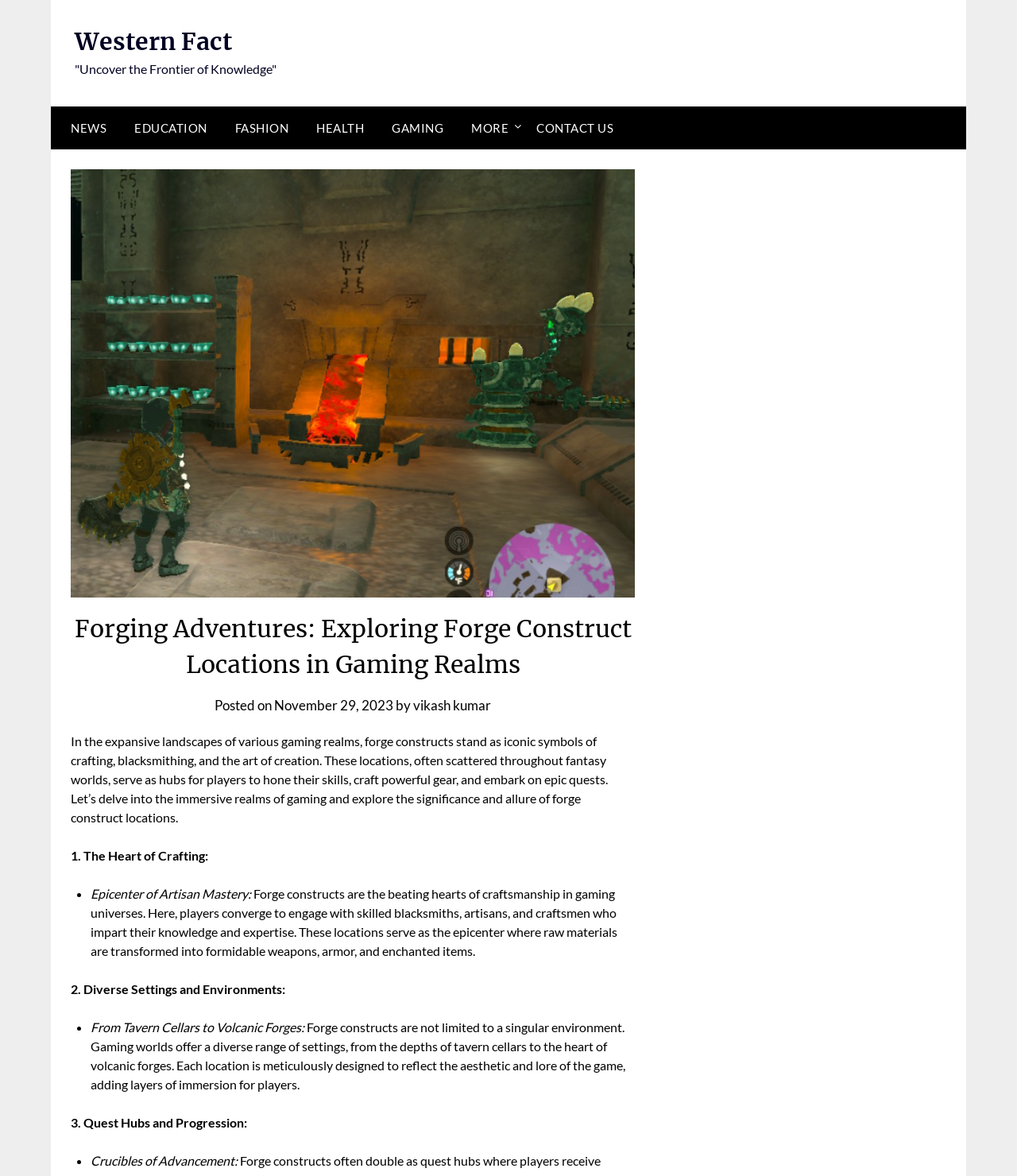Identify the bounding box coordinates for the region to click in order to carry out this instruction: "View article posted on November 29, 2023". Provide the coordinates using four float numbers between 0 and 1, formatted as [left, top, right, bottom].

[0.27, 0.592, 0.387, 0.606]